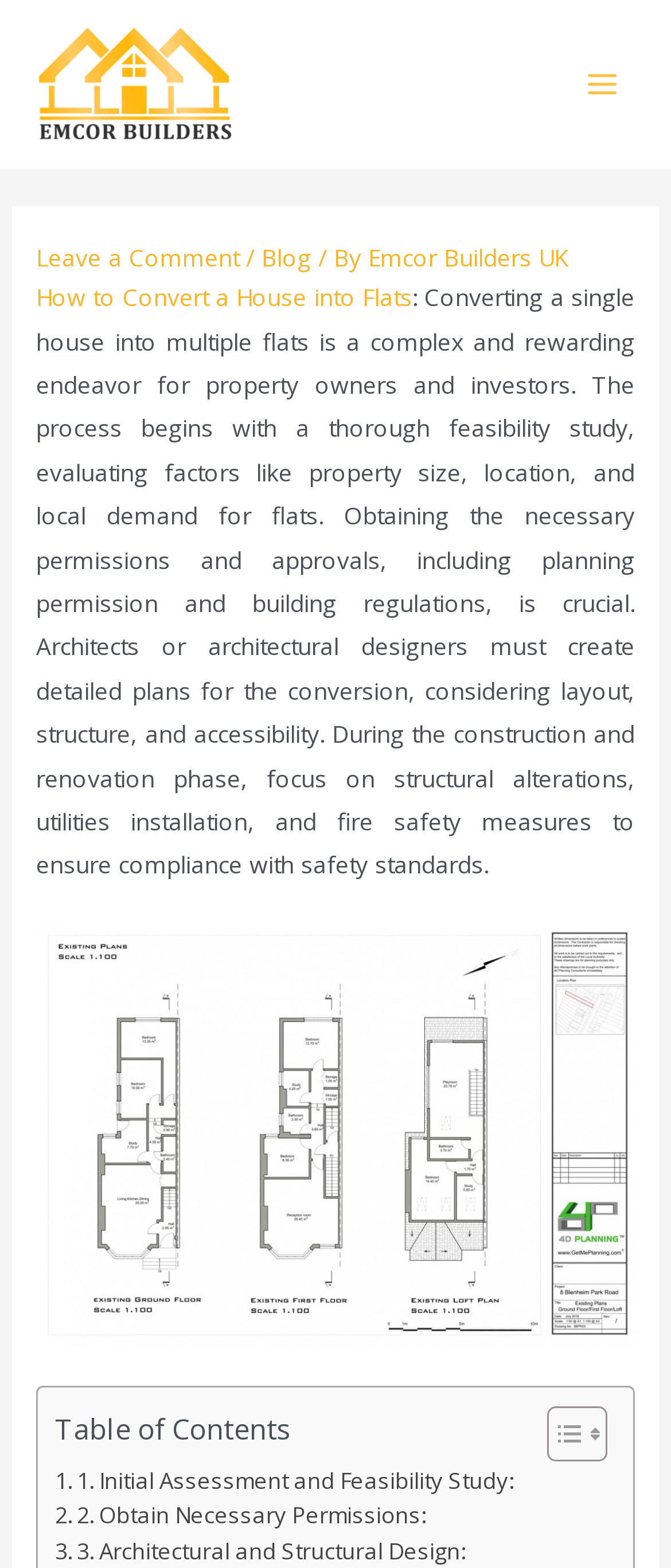Give a one-word or phrase response to the following question: What is the topic of the article?

Converting a house into flats